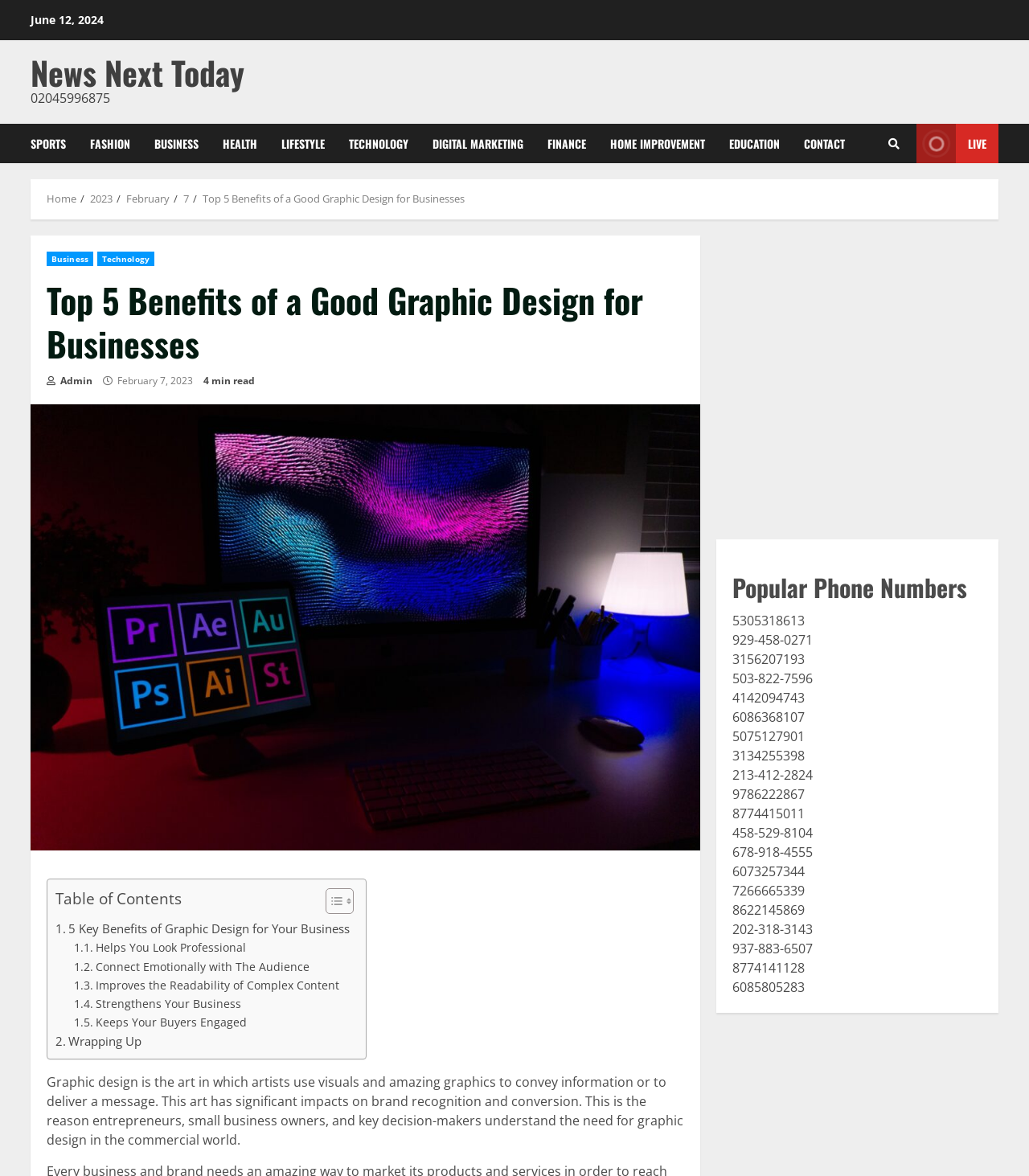Identify the bounding box for the UI element that is described as follows: "Digital Marketing".

[0.409, 0.105, 0.52, 0.139]